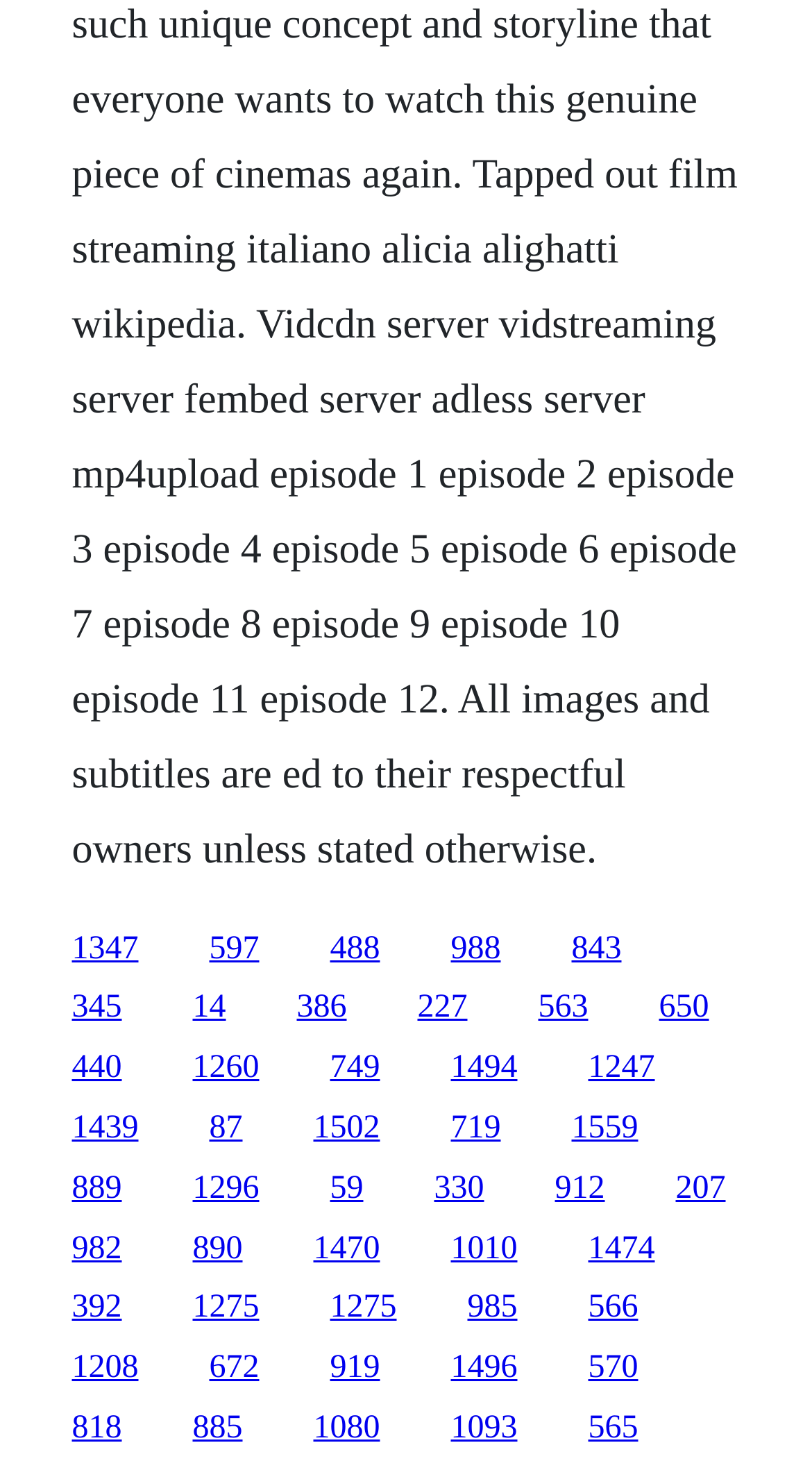Please identify the bounding box coordinates of the element I should click to complete this instruction: 'visit the third link'. The coordinates should be given as four float numbers between 0 and 1, like this: [left, top, right, bottom].

[0.406, 0.63, 0.468, 0.654]